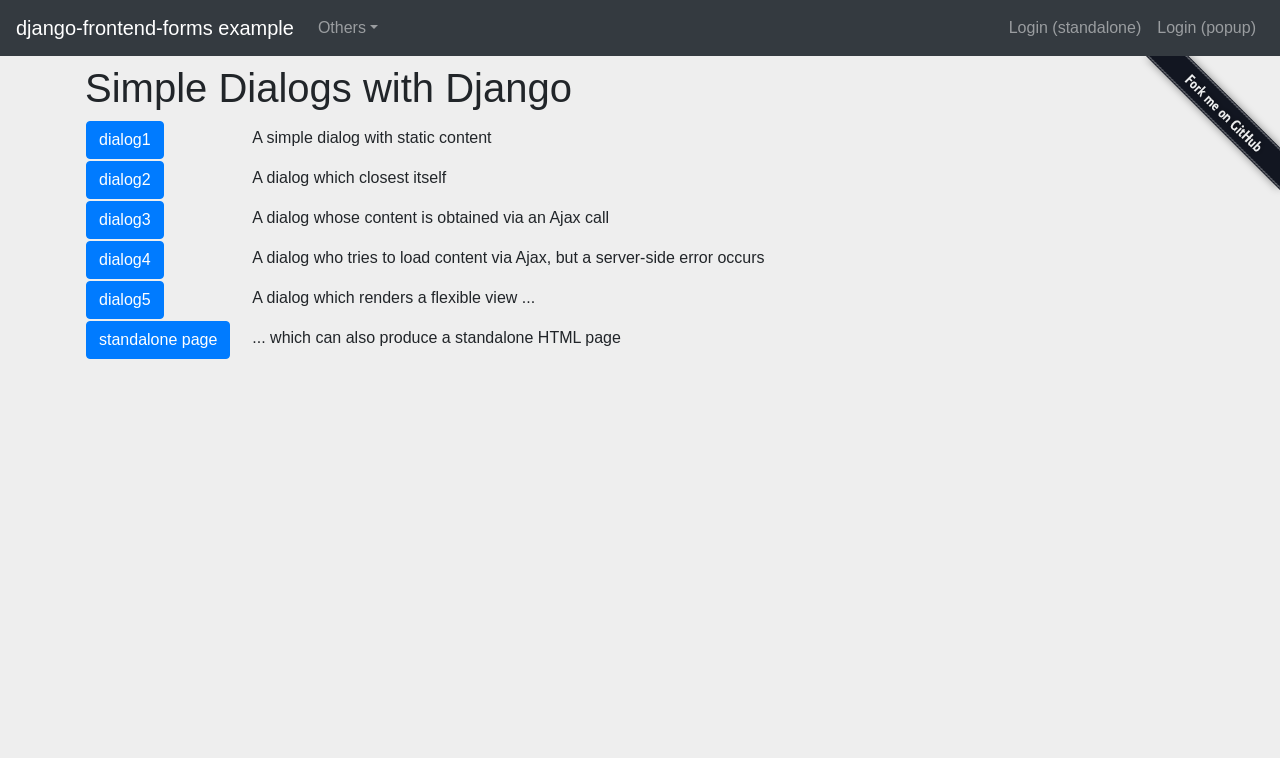Please identify the bounding box coordinates of the element that needs to be clicked to execute the following command: "Login using standalone". Provide the bounding box using four float numbers between 0 and 1, formatted as [left, top, right, bottom].

[0.782, 0.011, 0.898, 0.063]